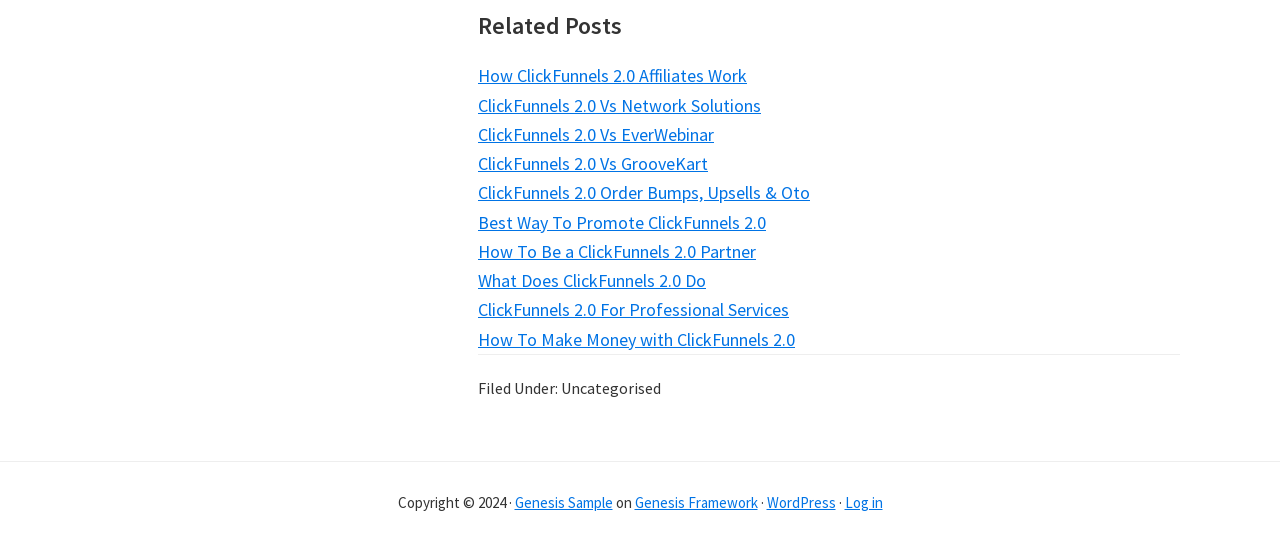Please determine the bounding box coordinates for the UI element described here. Use the format (top-left x, top-left y, bottom-right x, bottom-right y) with values bounded between 0 and 1: ClickFunnels 2.0 Vs GrooveKart

[0.373, 0.279, 0.553, 0.322]